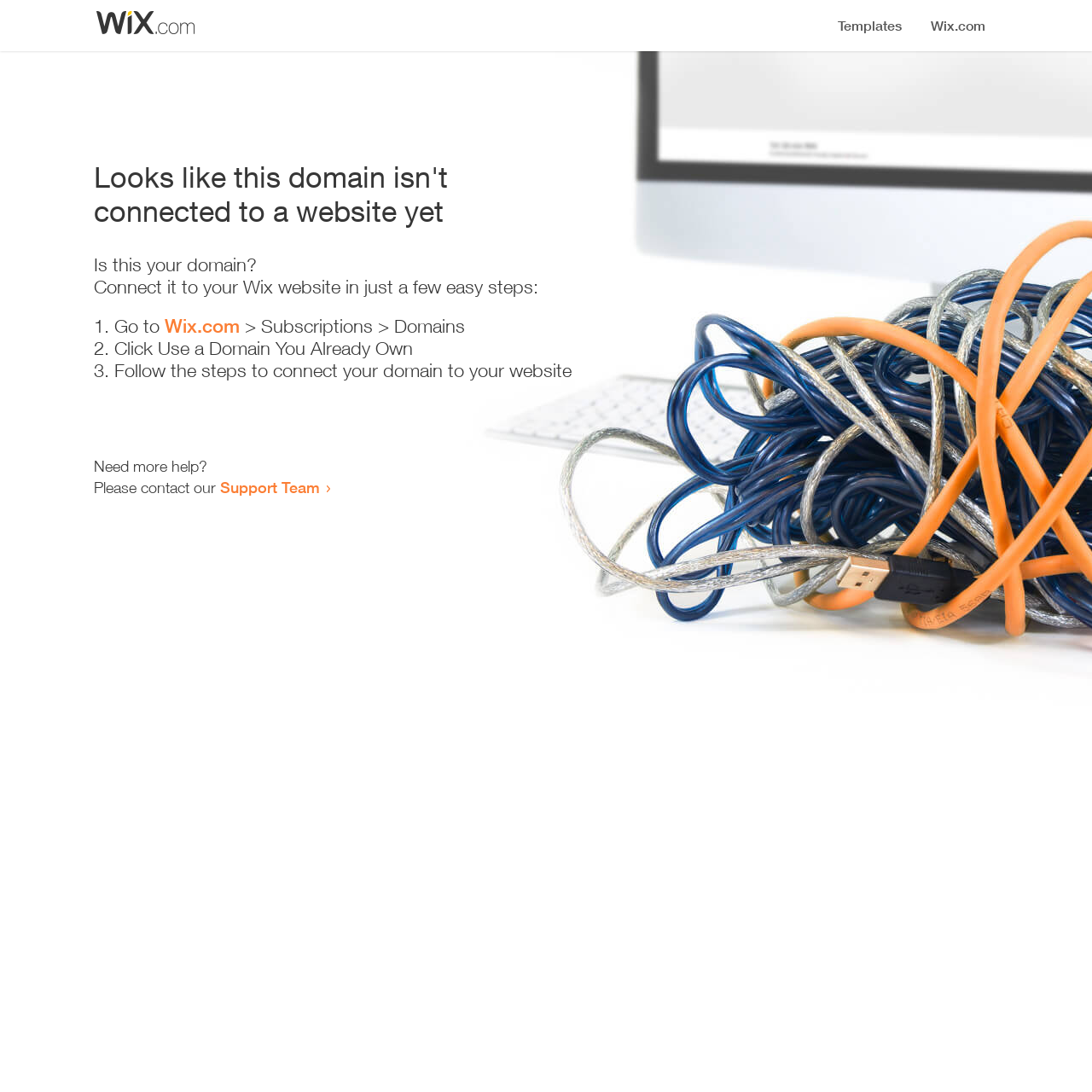Using the details in the image, give a detailed response to the question below:
How many steps are required to connect the domain?

The webpage provides a list of steps to connect the domain, which includes '1. Go to Wix.com > Subscriptions > Domains', '2. Click Use a Domain You Already Own', and '3. Follow the steps to connect your domain to your website'. Therefore, there are 3 steps required to connect the domain.